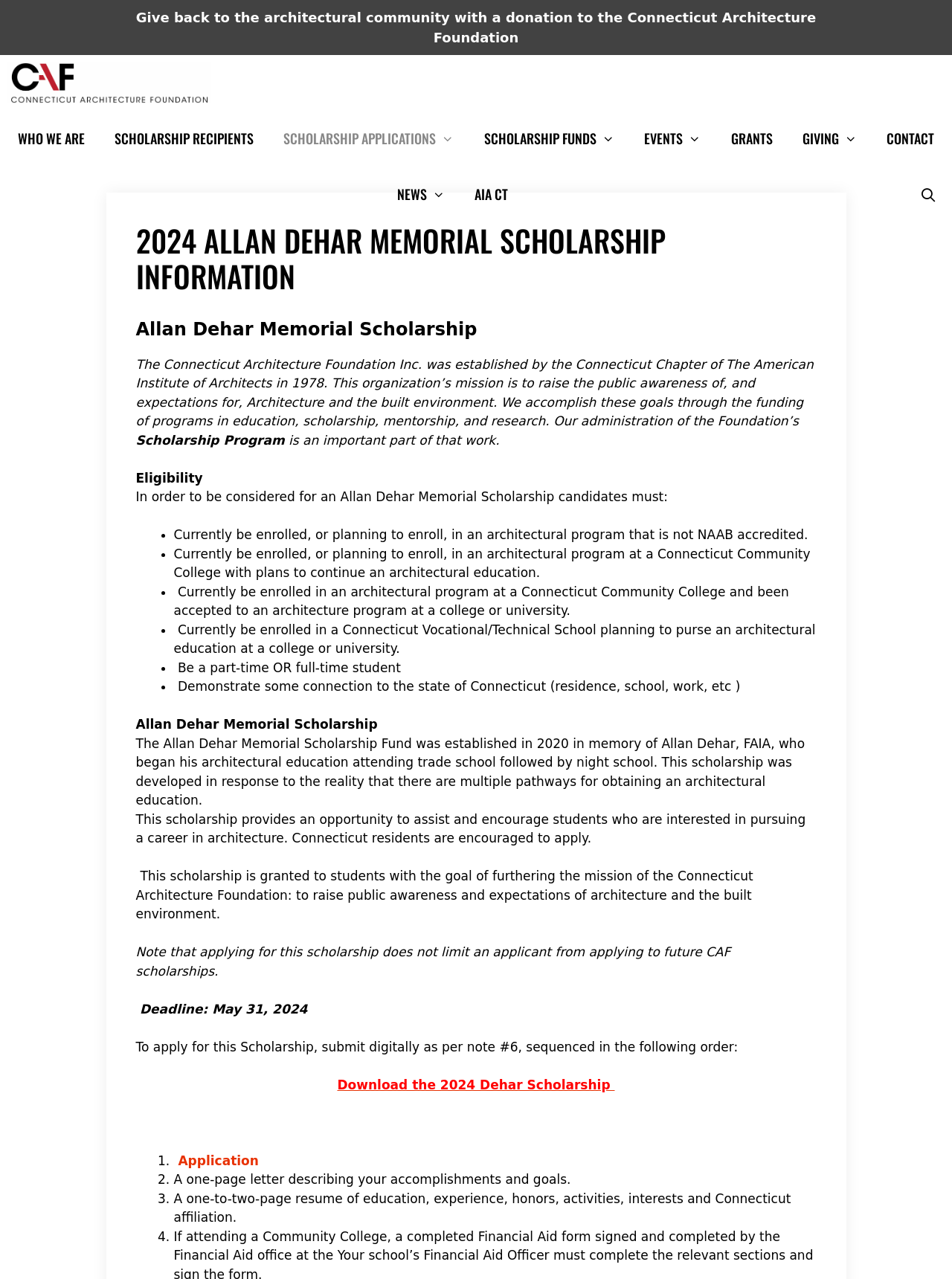Locate and extract the text of the main heading on the webpage.

2024 ALLAN DEHAR MEMORIAL SCHOLARSHIP INFORMATION